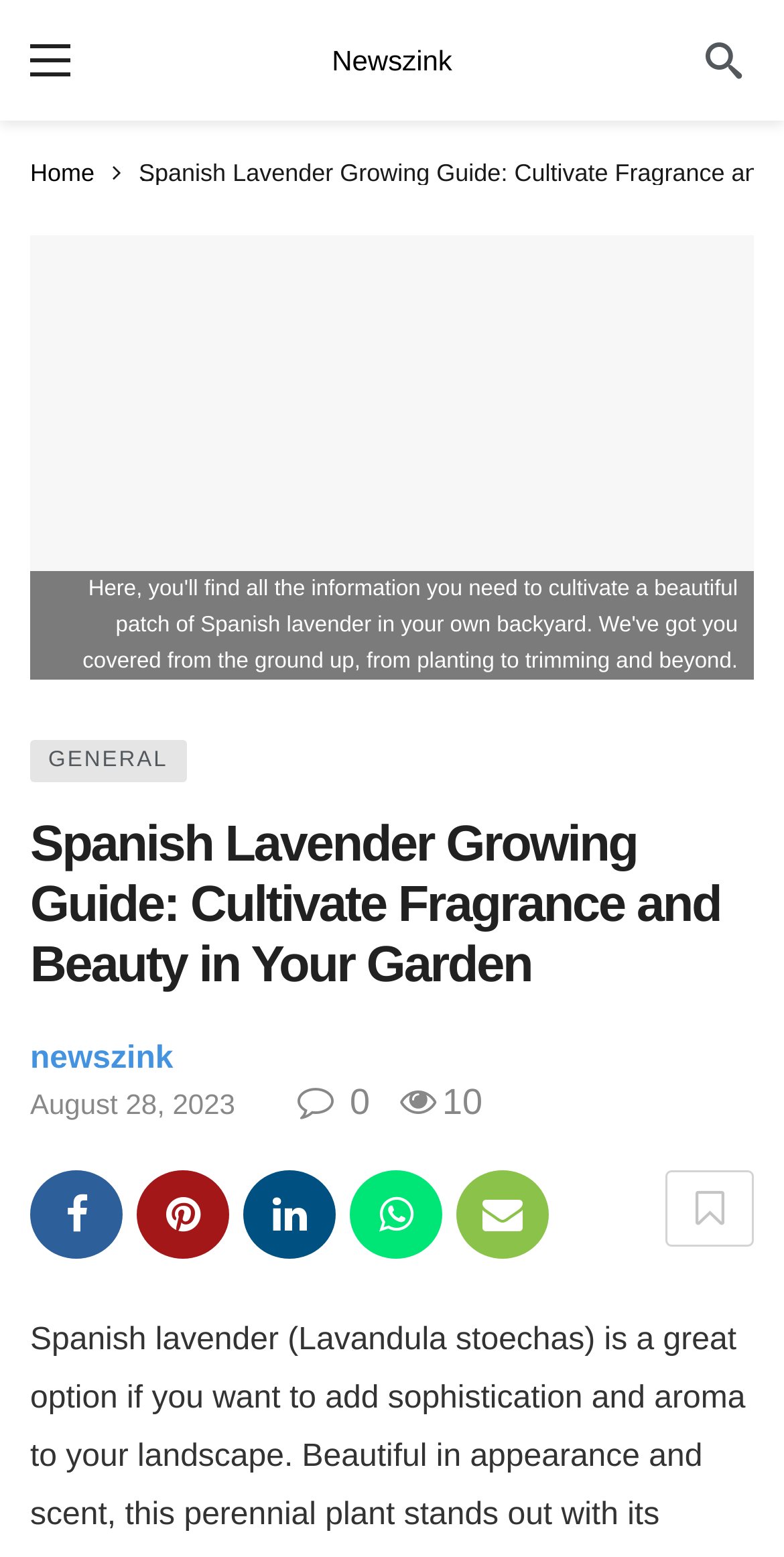From the webpage screenshot, predict the bounding box of the UI element that matches this description: "general".

[0.038, 0.475, 0.237, 0.502]